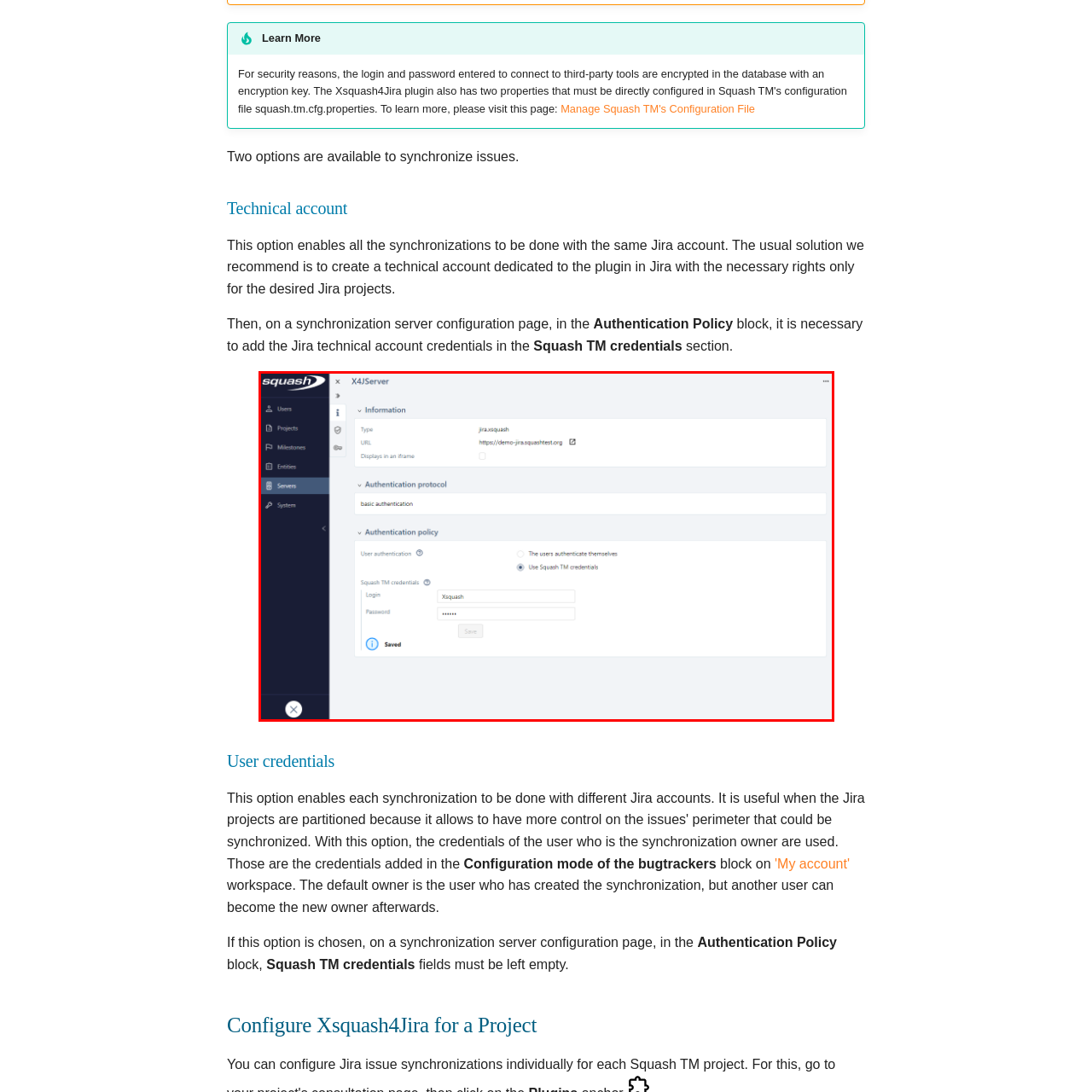Articulate a detailed description of the image enclosed by the red outline.

The image displays a user interface for configuring the X4J/Server settings within the Squash TM platform. At the top, it features a section labeled "Information," where users can input the type and URL of the server, specifically highlighting the demo URL: https://demo-jira.squashtest.org. Just below, the "Authentication protocol" section is set to basic authentication.

The "Authentication policy" area outlines user authentication options, allowing users to select between two choices: "The users authenticate themselves" and "Use Squash TM credentials." The latter is currently selected, requiring users to enter their Squash TM login information, including a username and password field. The interface has a "Save" button at the bottom, allowing users to save their entered credentials. The overall layout suggests a straightforward approach to managing server configurations, emphasizing security through user credential input.